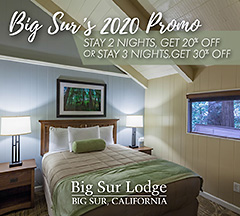Provide a short, one-word or phrase answer to the question below:
What is the style of the room's decor?

Cozy mountain lodge